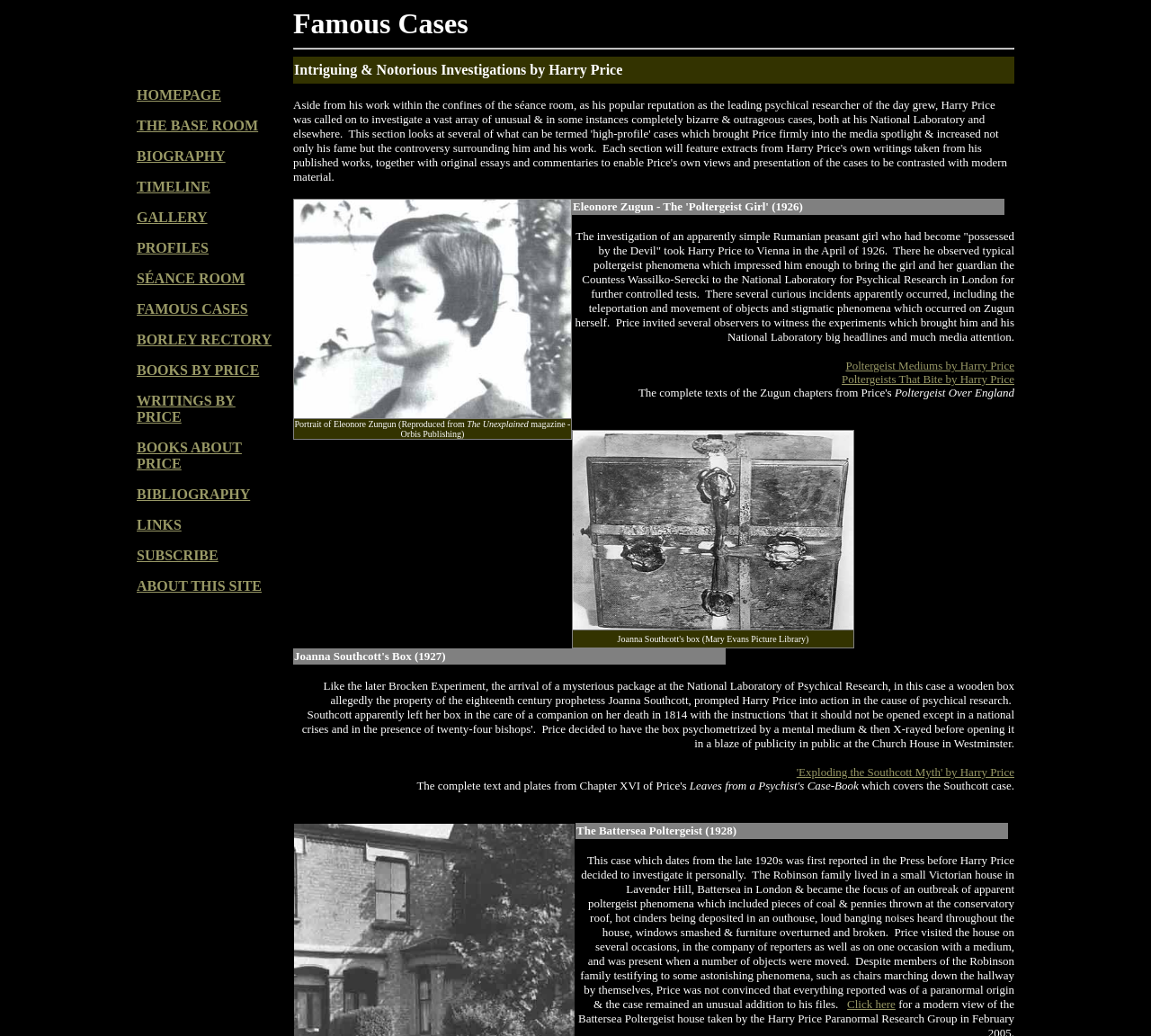How many tables are in the webpage? Examine the screenshot and reply using just one word or a brief phrase.

4